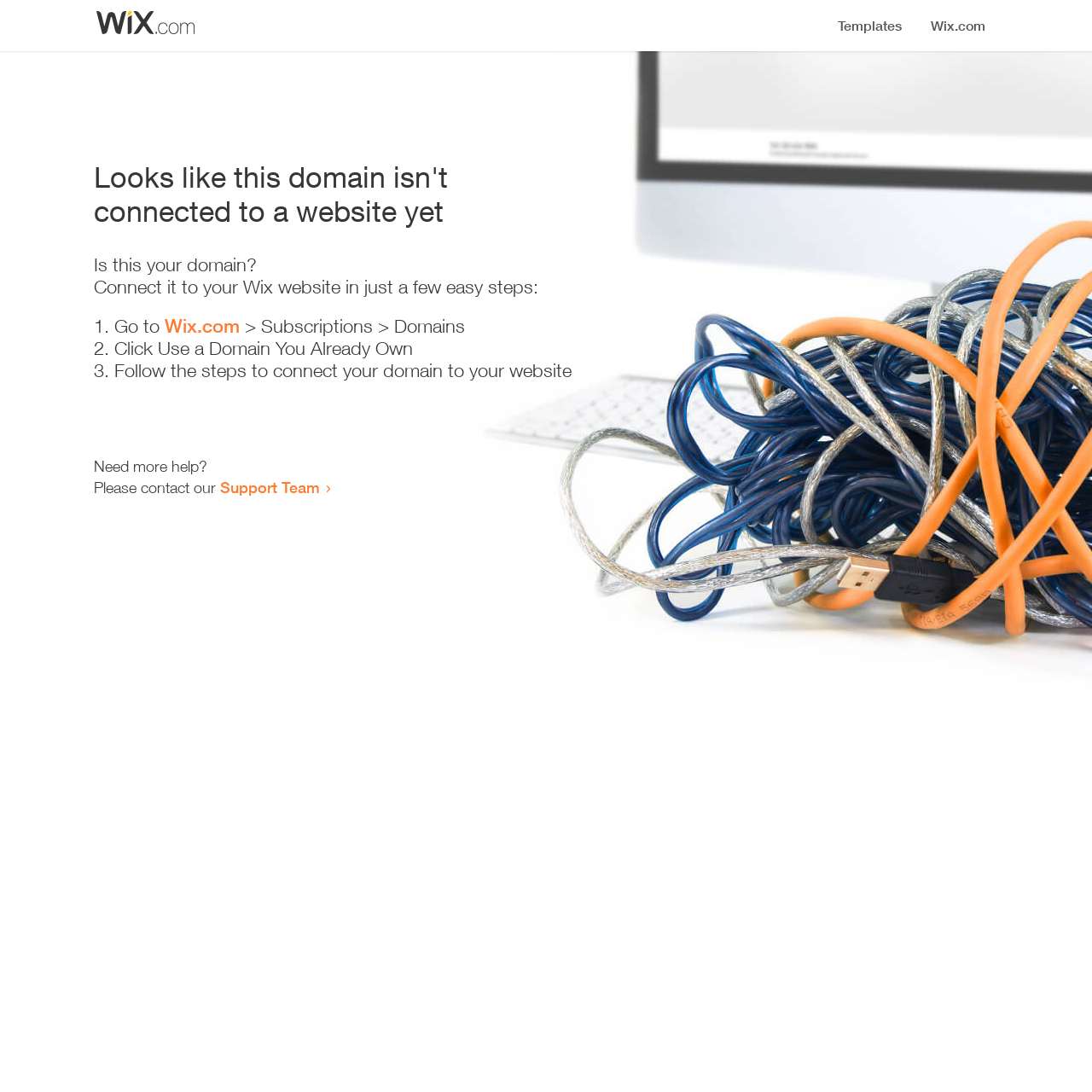Respond with a single word or phrase to the following question:
Where can I get more help?

Support Team